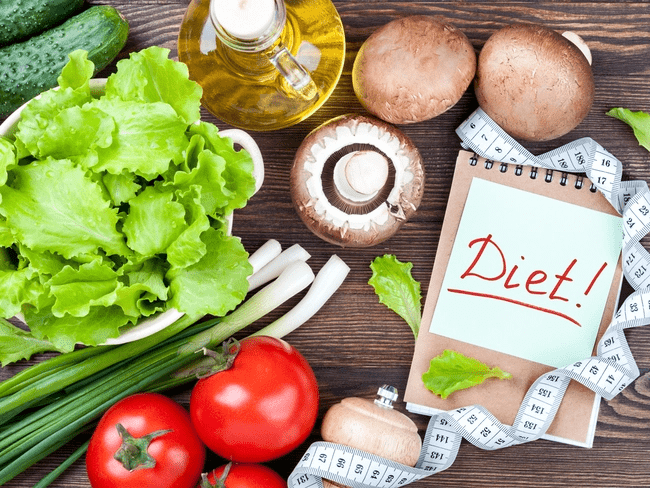Use a single word or phrase to answer the question: What is the purpose of the measuring tape?

Portion control